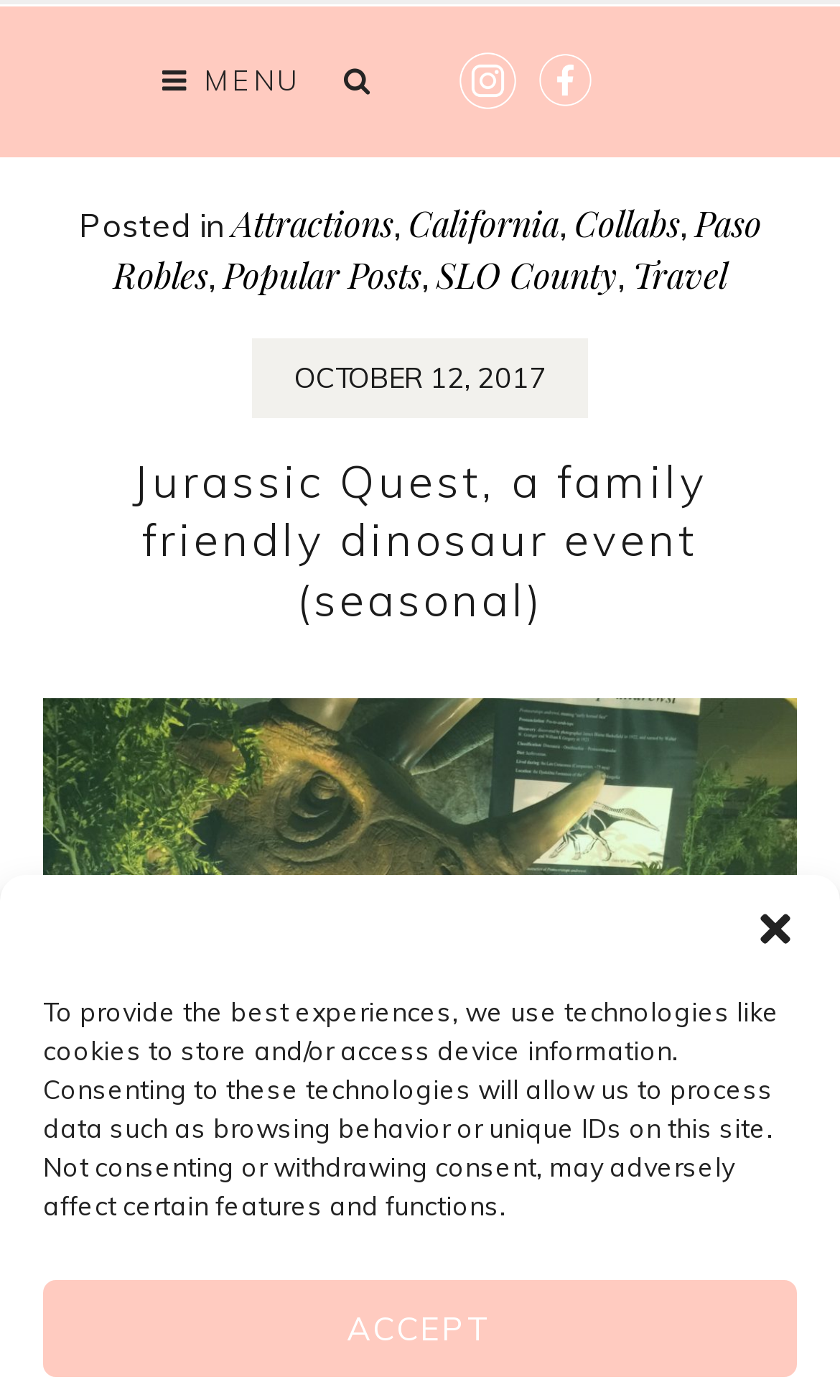Identify the bounding box coordinates of the region that needs to be clicked to carry out this instruction: "Click the Instagram link". Provide these coordinates as four float numbers ranging from 0 to 1, i.e., [left, top, right, bottom].

[0.54, 0.034, 0.62, 0.082]